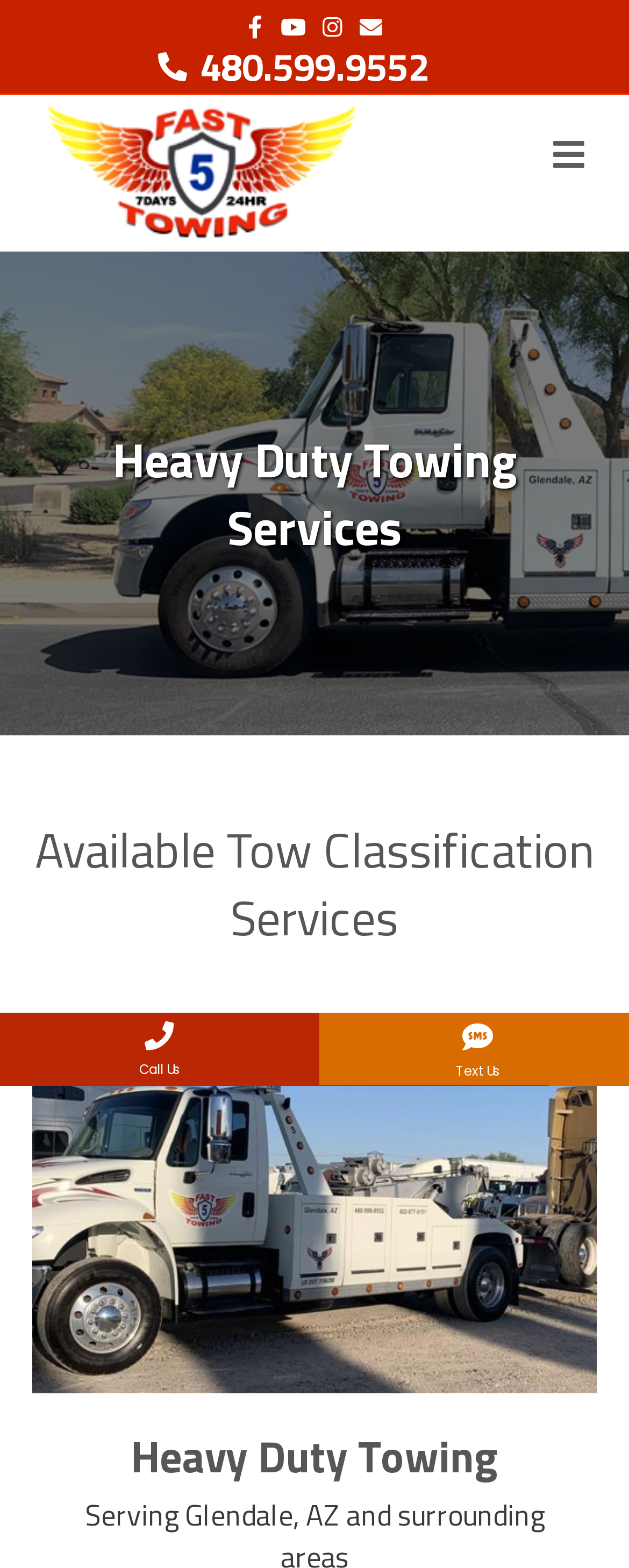What is the classification of towing services provided?
Using the image as a reference, deliver a detailed and thorough answer to the question.

I found the heading 'Available Tow Classification Services' on the webpage, indicating that the company provides different classifications of towing services.